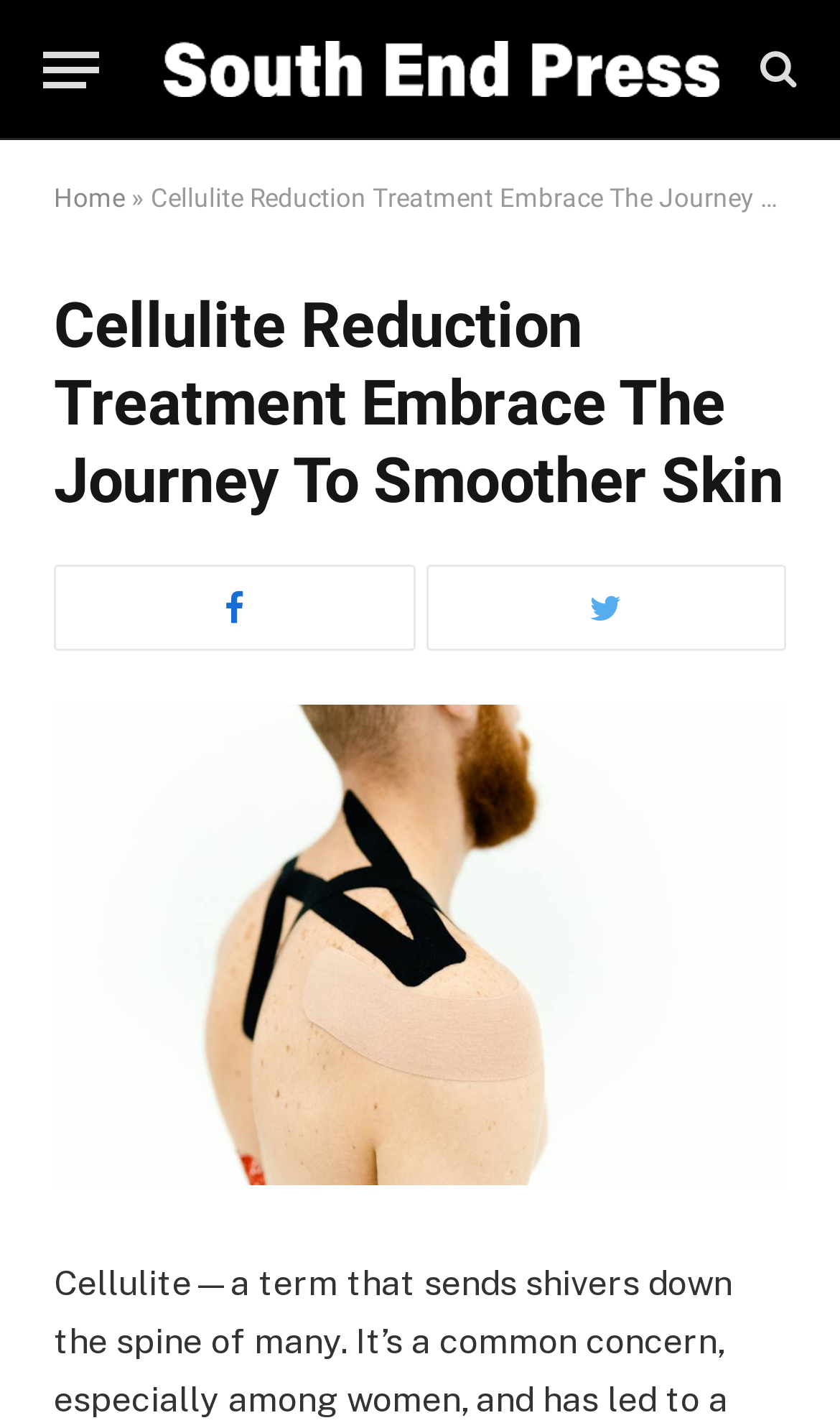Respond with a single word or phrase for the following question: 
Is the website focused on a specific region?

No